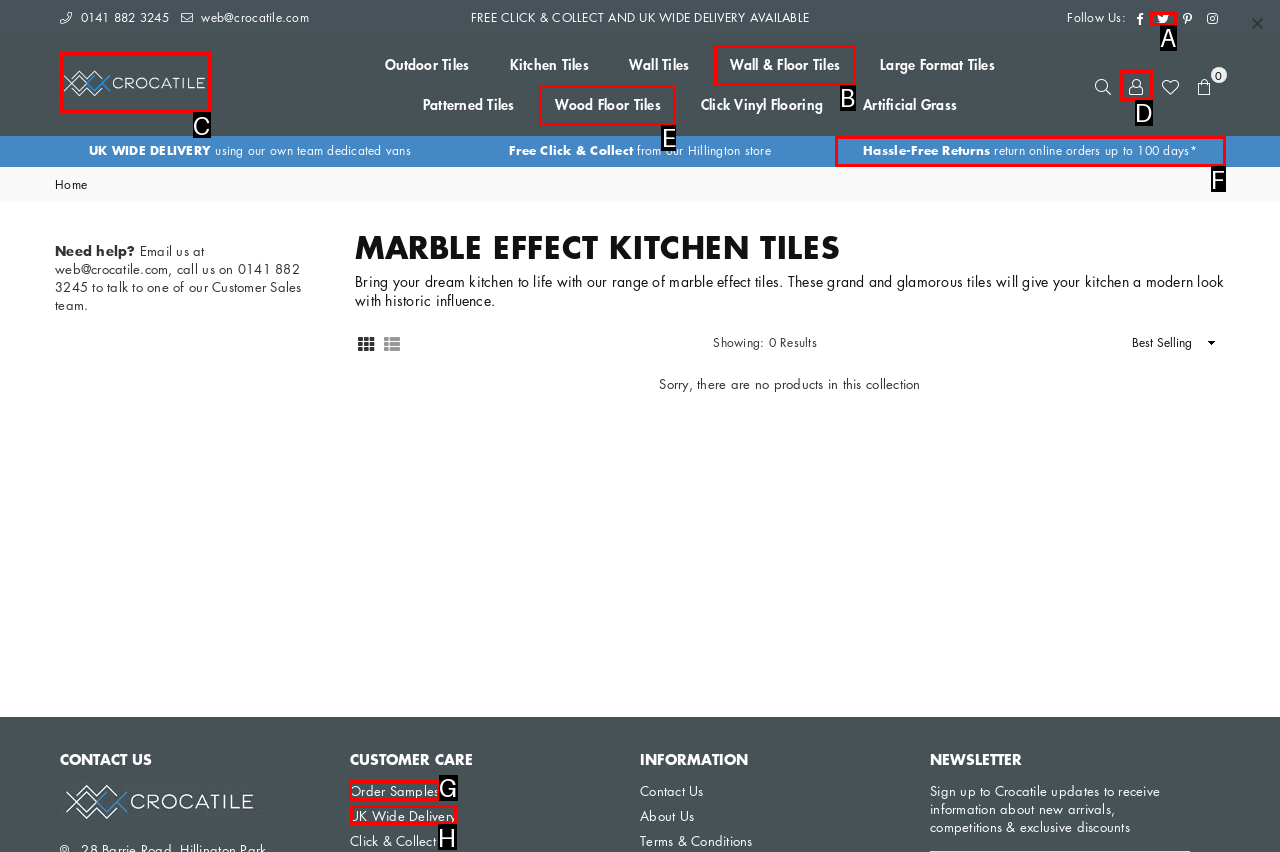From the options shown in the screenshot, tell me which lettered element I need to click to complete the task: Click on Order Samples link.

G